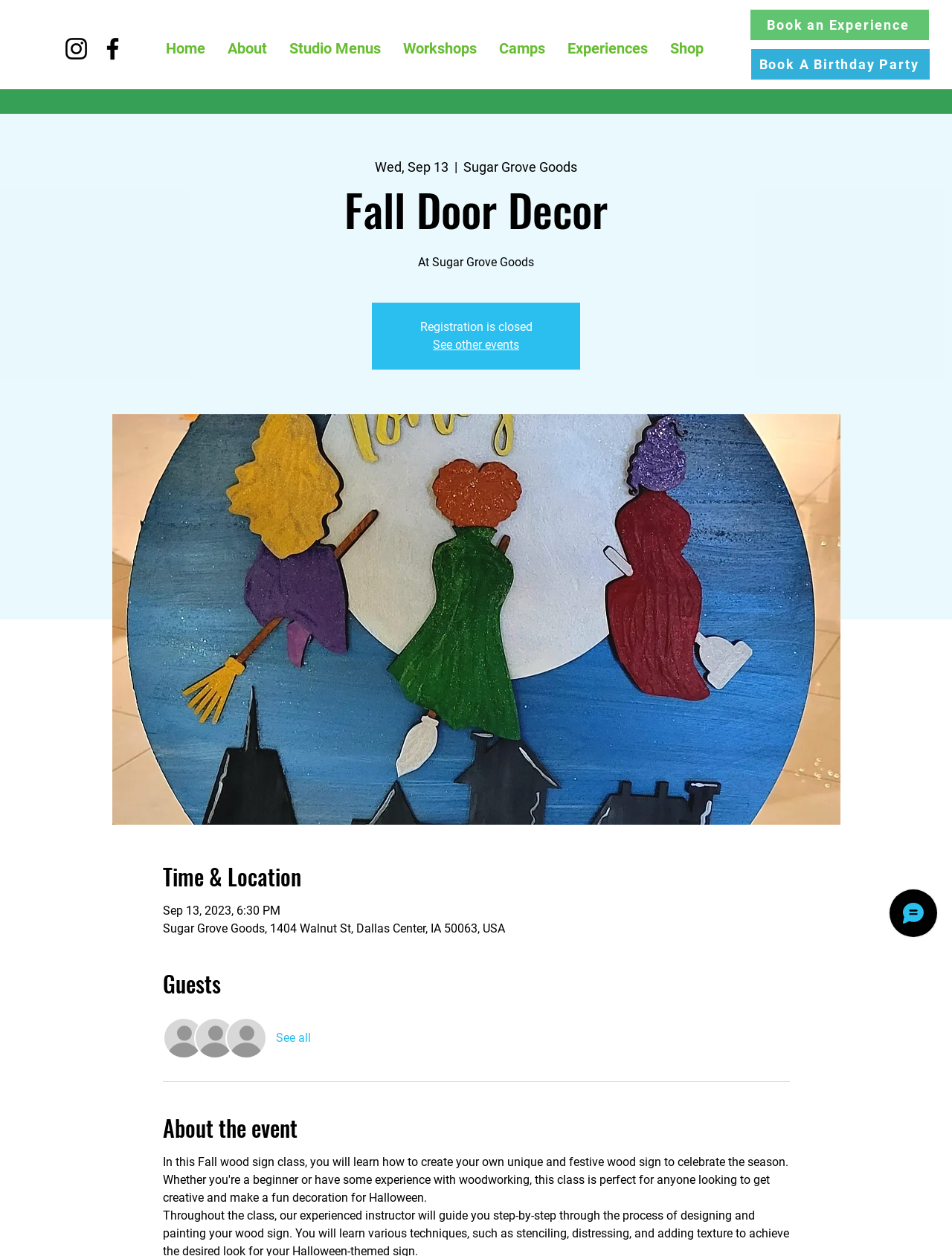Identify the bounding box coordinates for the element you need to click to achieve the following task: "Book an Experience". Provide the bounding box coordinates as four float numbers between 0 and 1, in the form [left, top, right, bottom].

[0.788, 0.008, 0.976, 0.032]